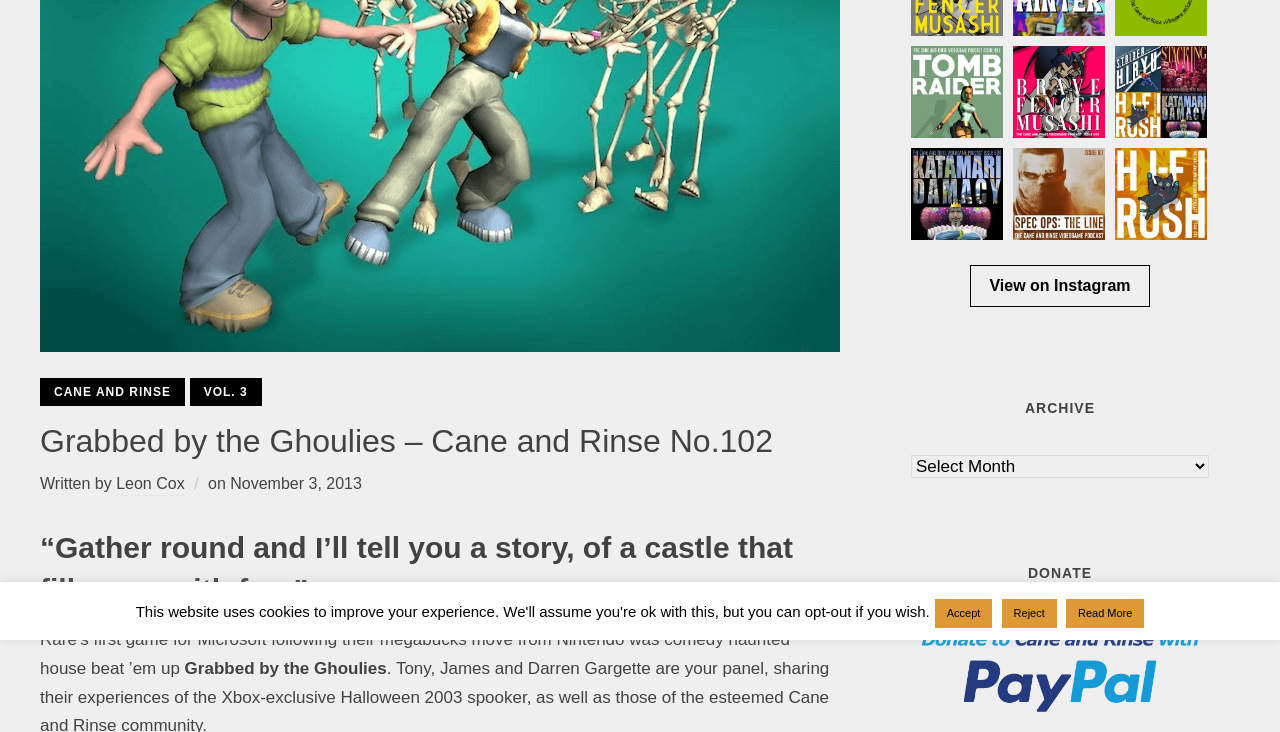Identify the bounding box coordinates of the HTML element based on this description: "Read More".

[0.833, 0.818, 0.894, 0.858]